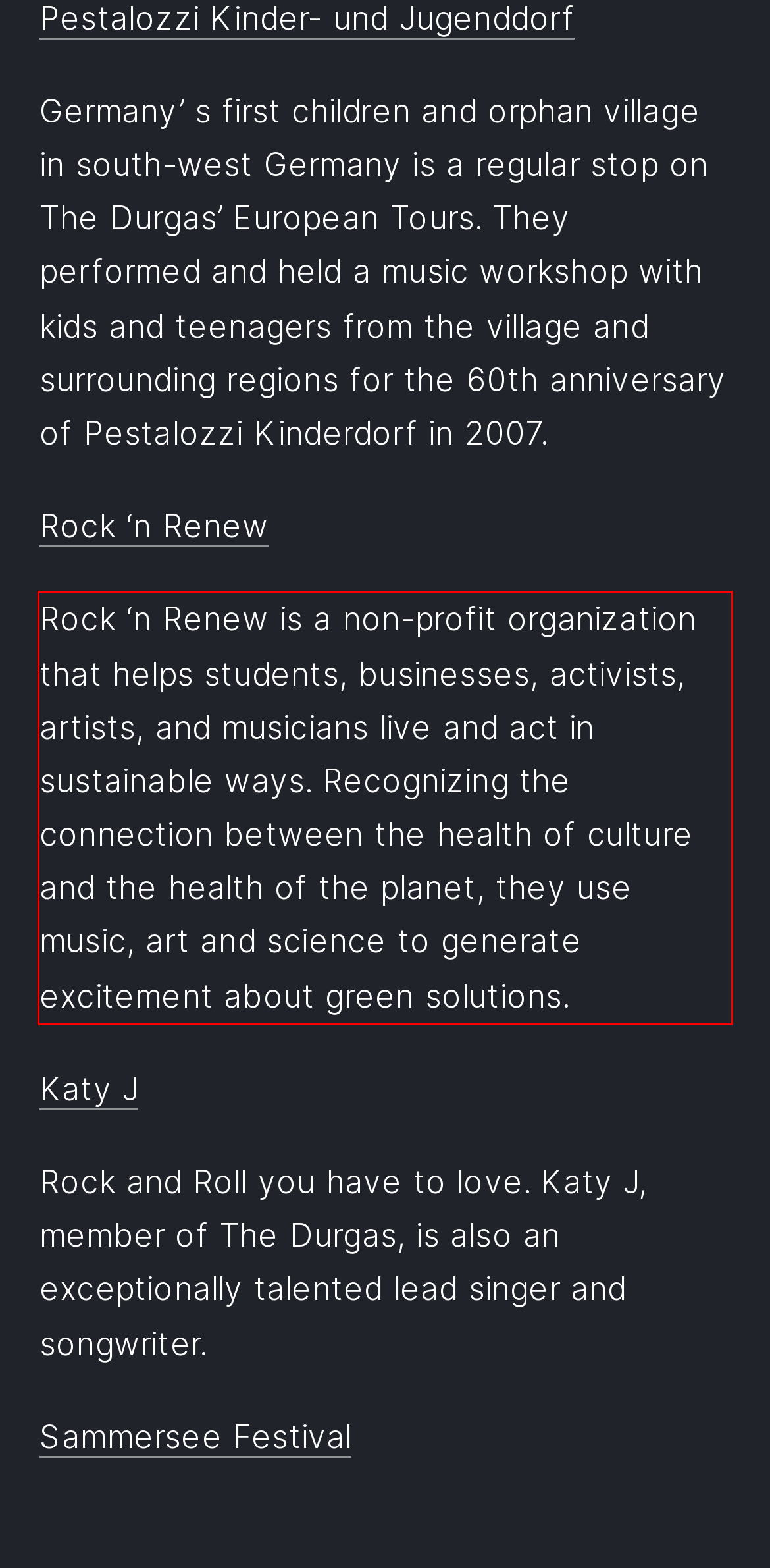Using the provided screenshot of a webpage, recognize and generate the text found within the red rectangle bounding box.

Rock ‘n Renew is a non-profit organization that helps students, businesses, activists, artists, and musicians live and act in sustainable ways. Recognizing the connection between the health of culture and the health of the planet, they use music, art and science to generate excitement about green solutions.